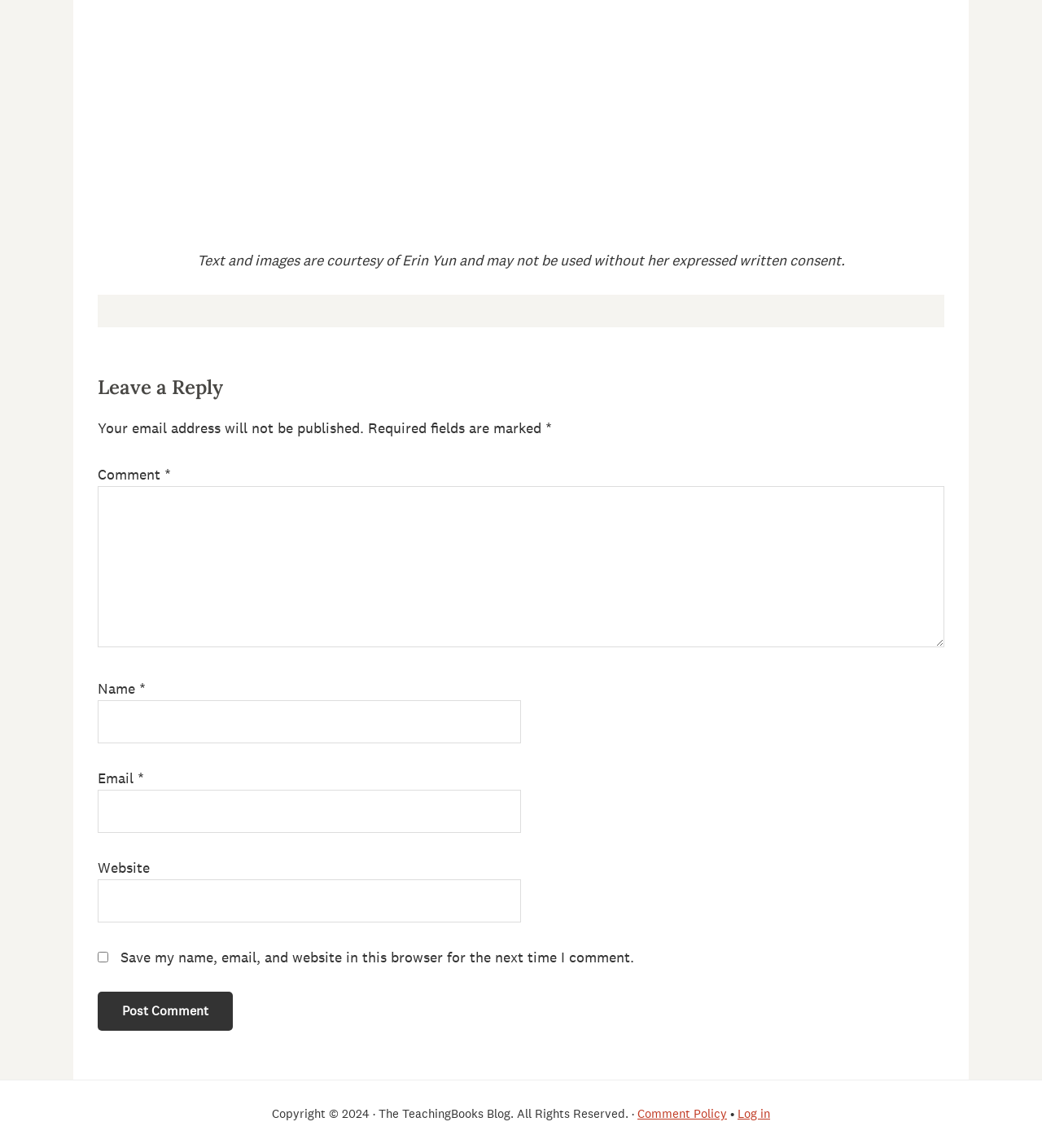Predict the bounding box for the UI component with the following description: "Comment Policy".

[0.612, 0.963, 0.698, 0.977]